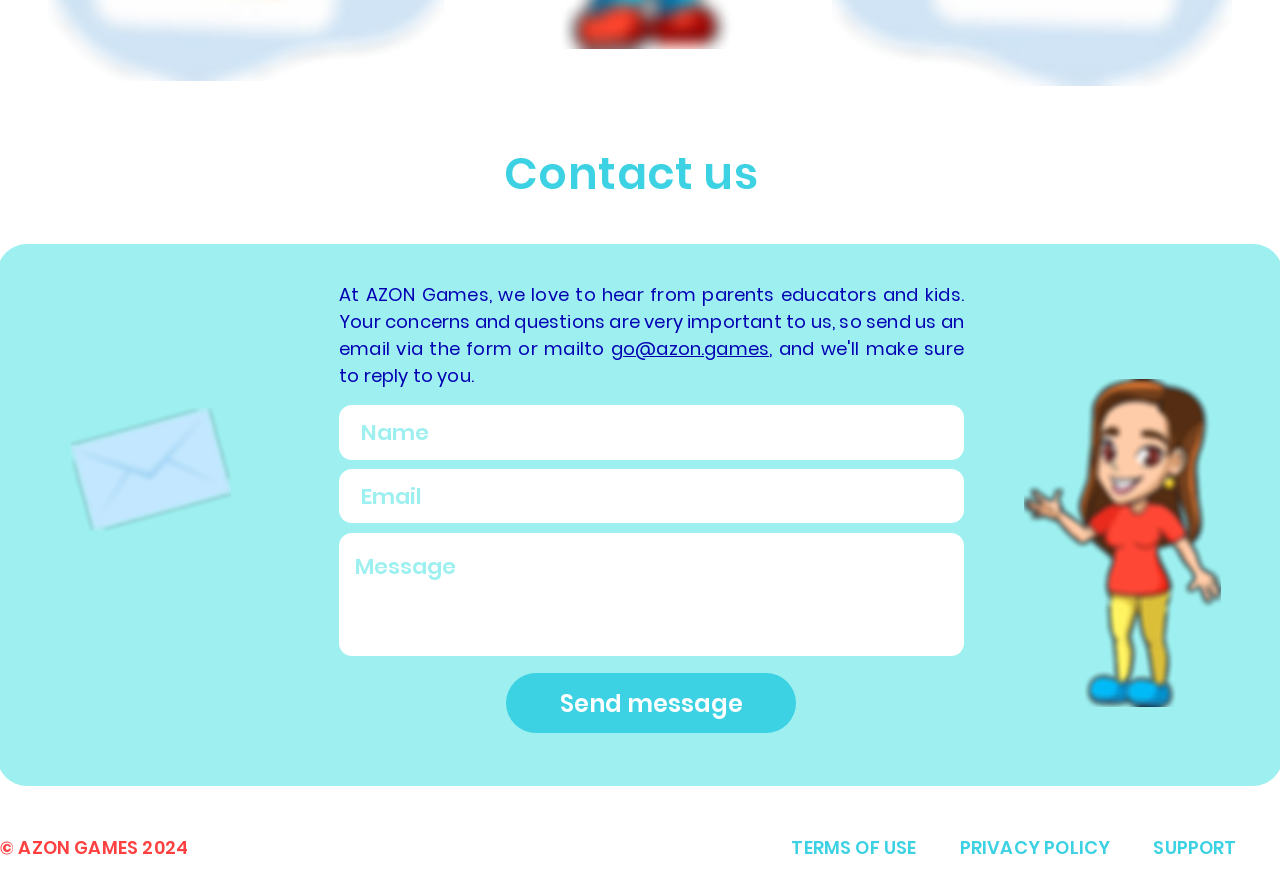Kindly determine the bounding box coordinates for the clickable area to achieve the given instruction: "Enter your email in the 'Email' field".

[0.265, 0.532, 0.753, 0.593]